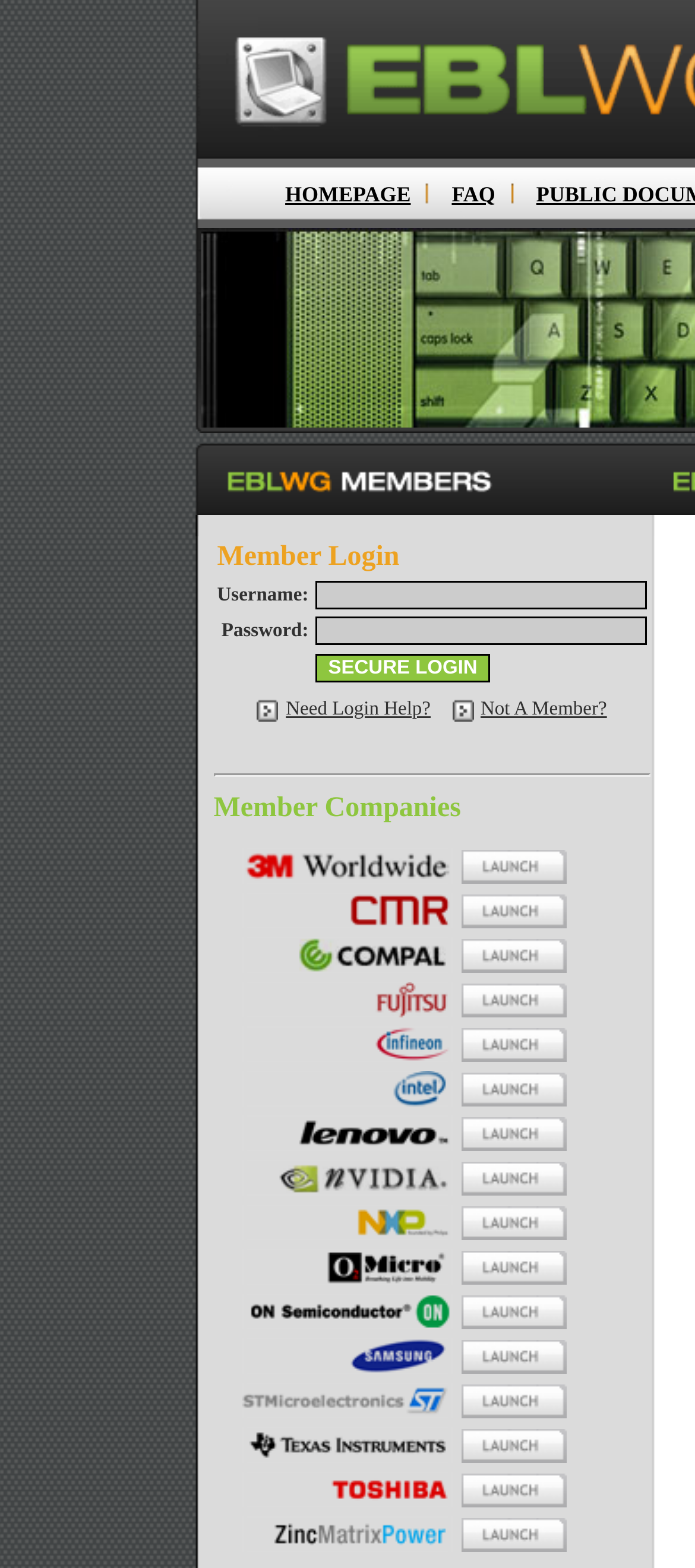What is the text of the button below the password field?
Examine the screenshot and reply with a single word or phrase.

SECURE LOGIN